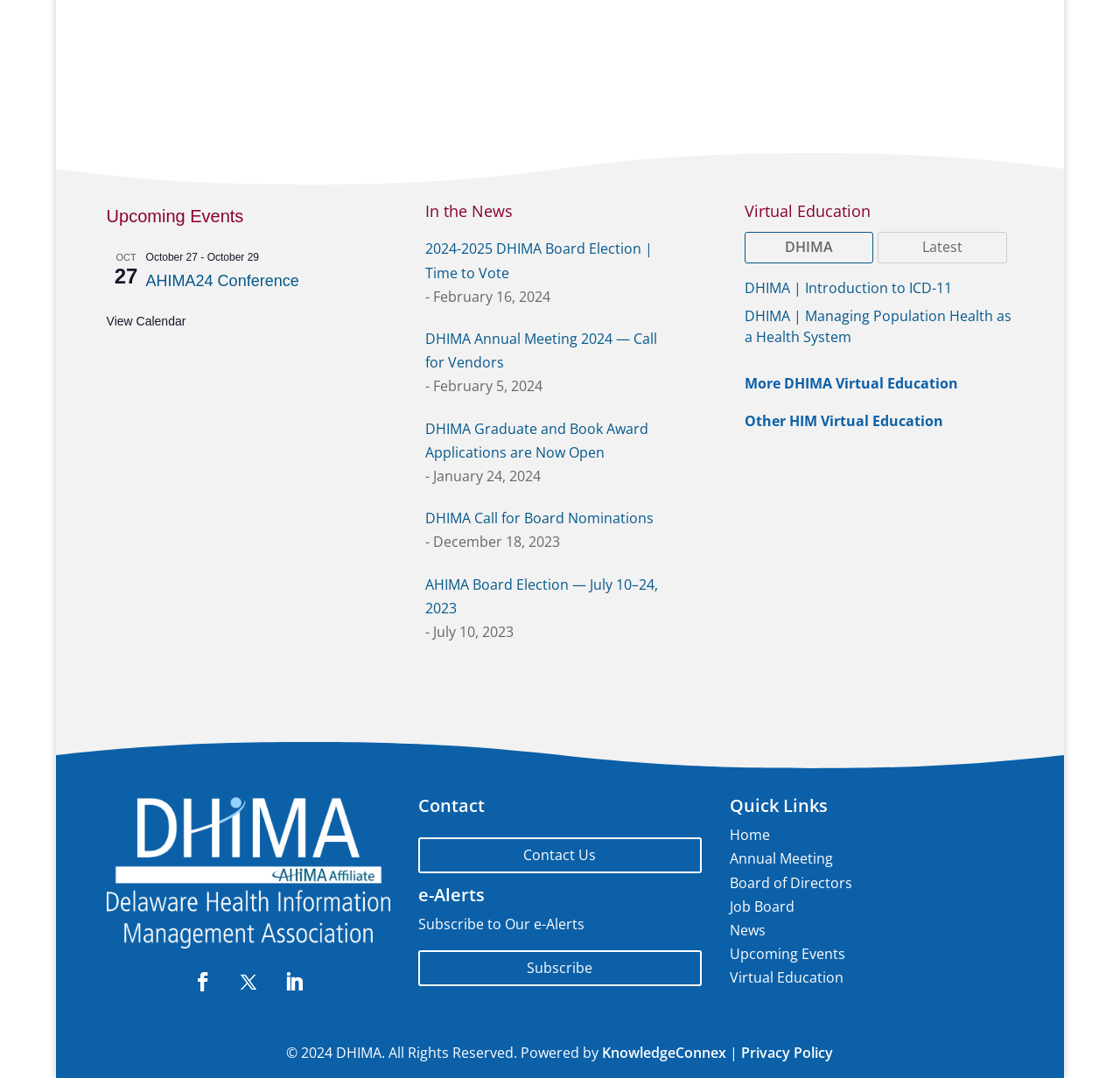Find the bounding box coordinates of the element to click in order to complete this instruction: "Contact us". The bounding box coordinates must be four float numbers between 0 and 1, denoted as [left, top, right, bottom].

[0.373, 0.777, 0.627, 0.81]